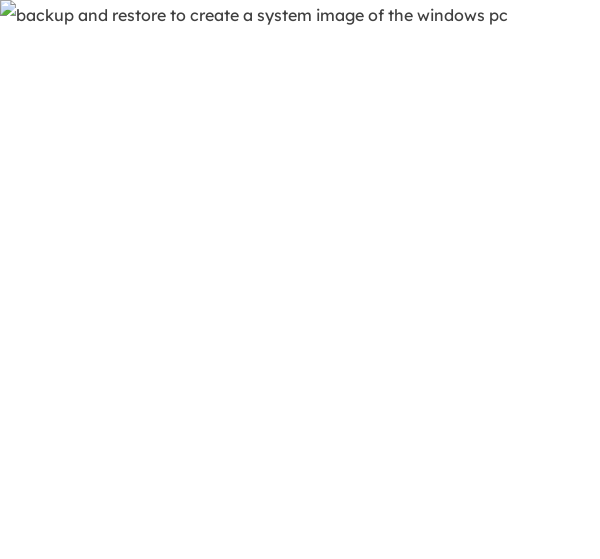What operating system is the image related to?
Please respond to the question with as much detail as possible.

The caption explicitly mentions that the image illustrates the 'Backup and Restore' feature in Windows 11, specifically focusing on creating a system image of the PC.